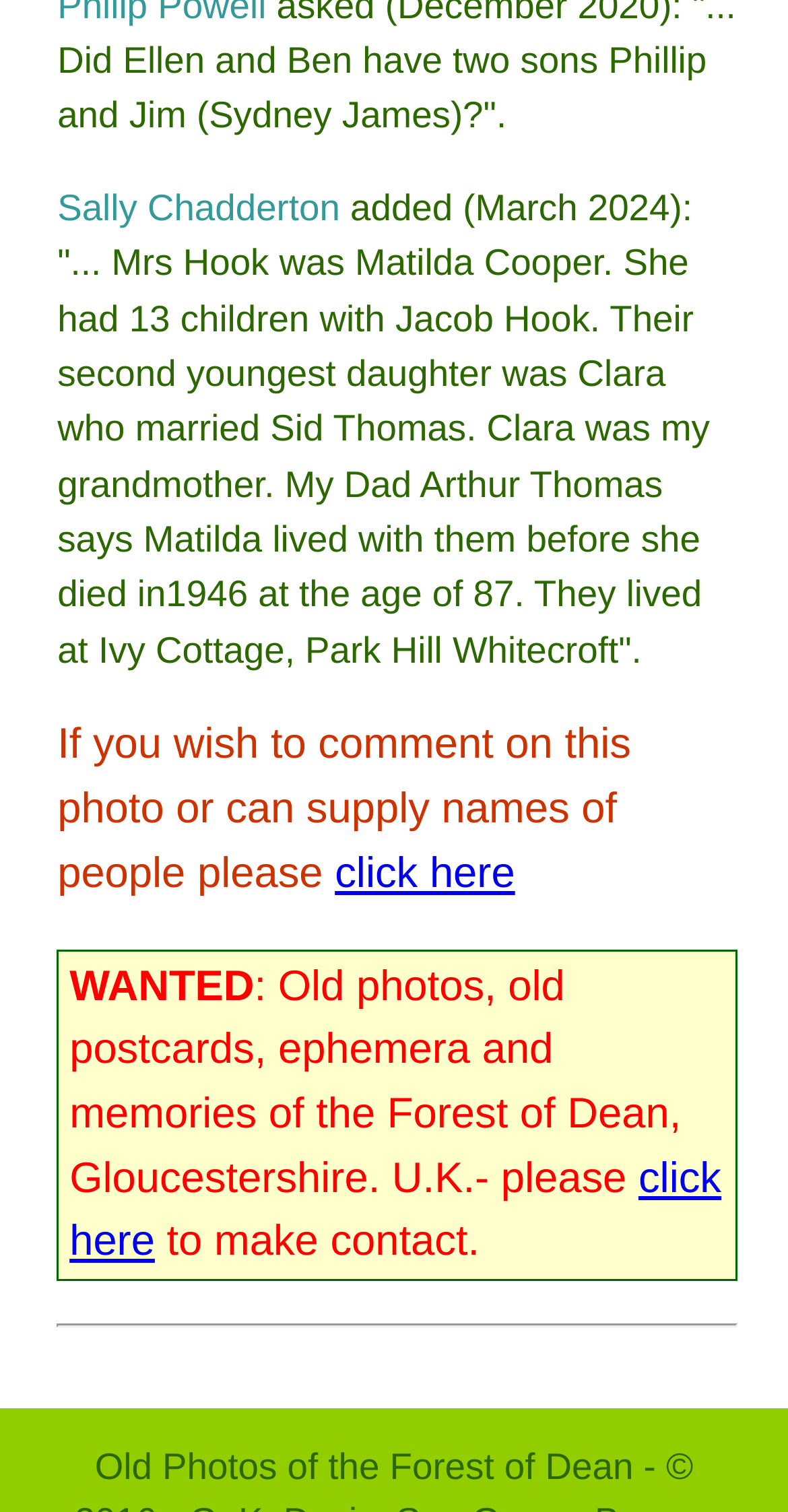Answer succinctly with a single word or phrase:
What is the age of Matilda when she died?

87